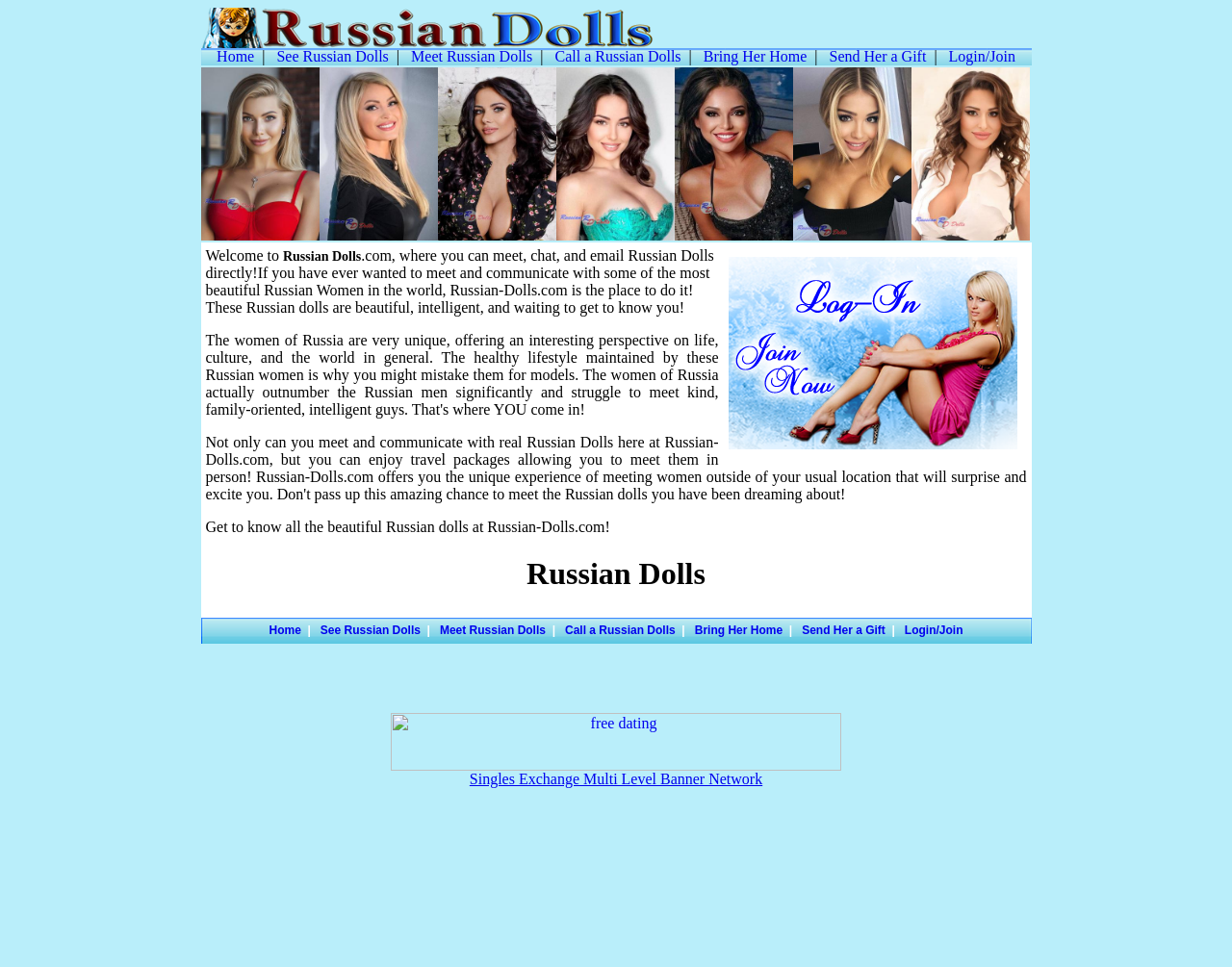Please identify the bounding box coordinates of where to click in order to follow the instruction: "Click the 'Simon Egbert' link".

None